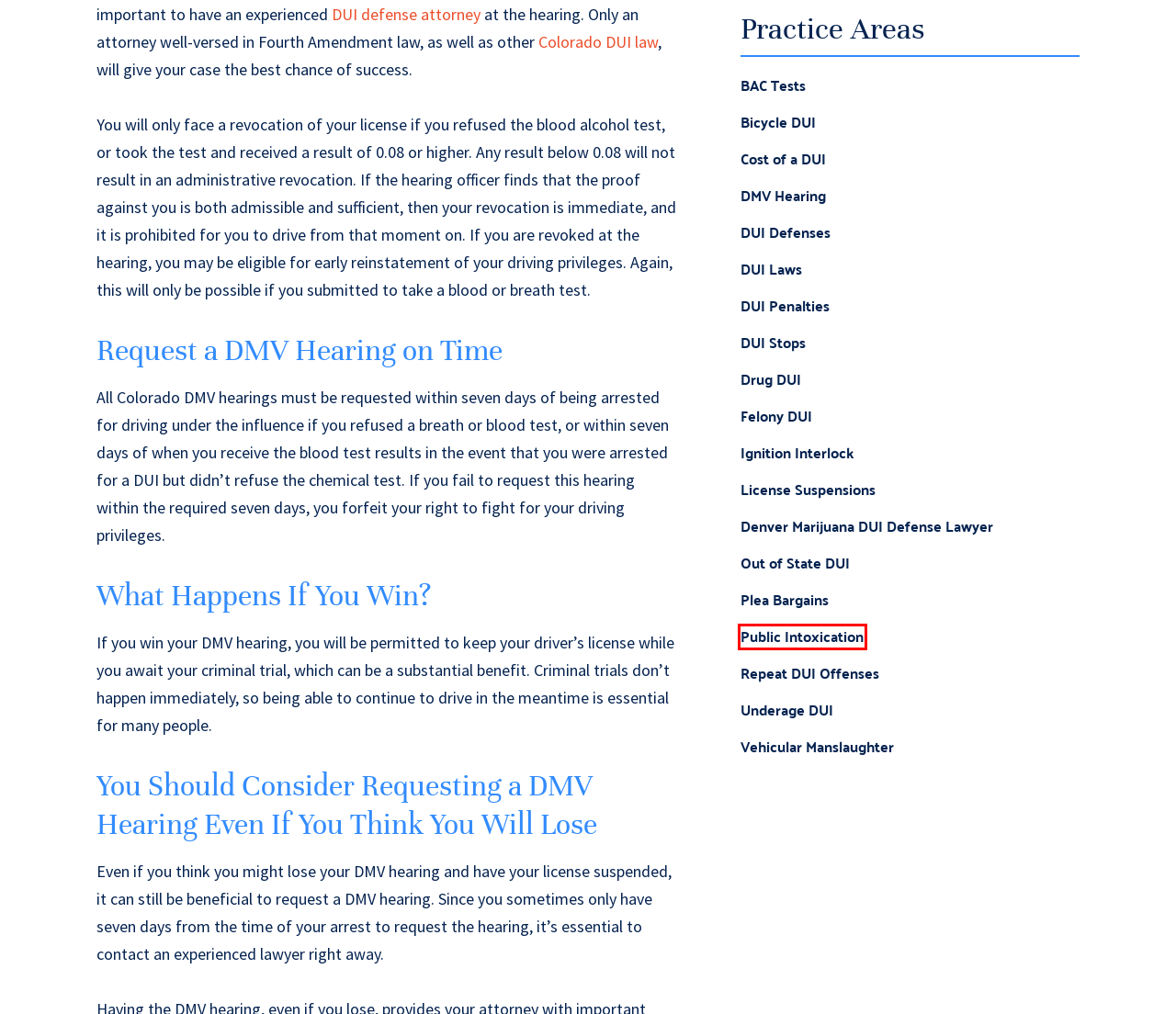You have a screenshot of a webpage with a red rectangle bounding box around an element. Identify the best matching webpage description for the new page that appears after clicking the element in the bounding box. The descriptions are:
A. Denver Marijuana DUI Defense Lawyer [Top-Rated] Marijuana DUI Attorneys
B. Denver Public Intoxication Defense Lawyer [#1 Voted] Public Intoxication Attorneys CO
C. Denver Felony DUI Defense Lawyer
D. Denver Bicycle DUI Lawyer [Top-Rated] Bicycle DUI Attorneys CO
E. What is an Ignition Interlock Device in Colorado?
F. How Do You Defend Against a DUI?
G. How Much Does a DUI Cost in Colorado?
H. Denver DUI Penalties

B